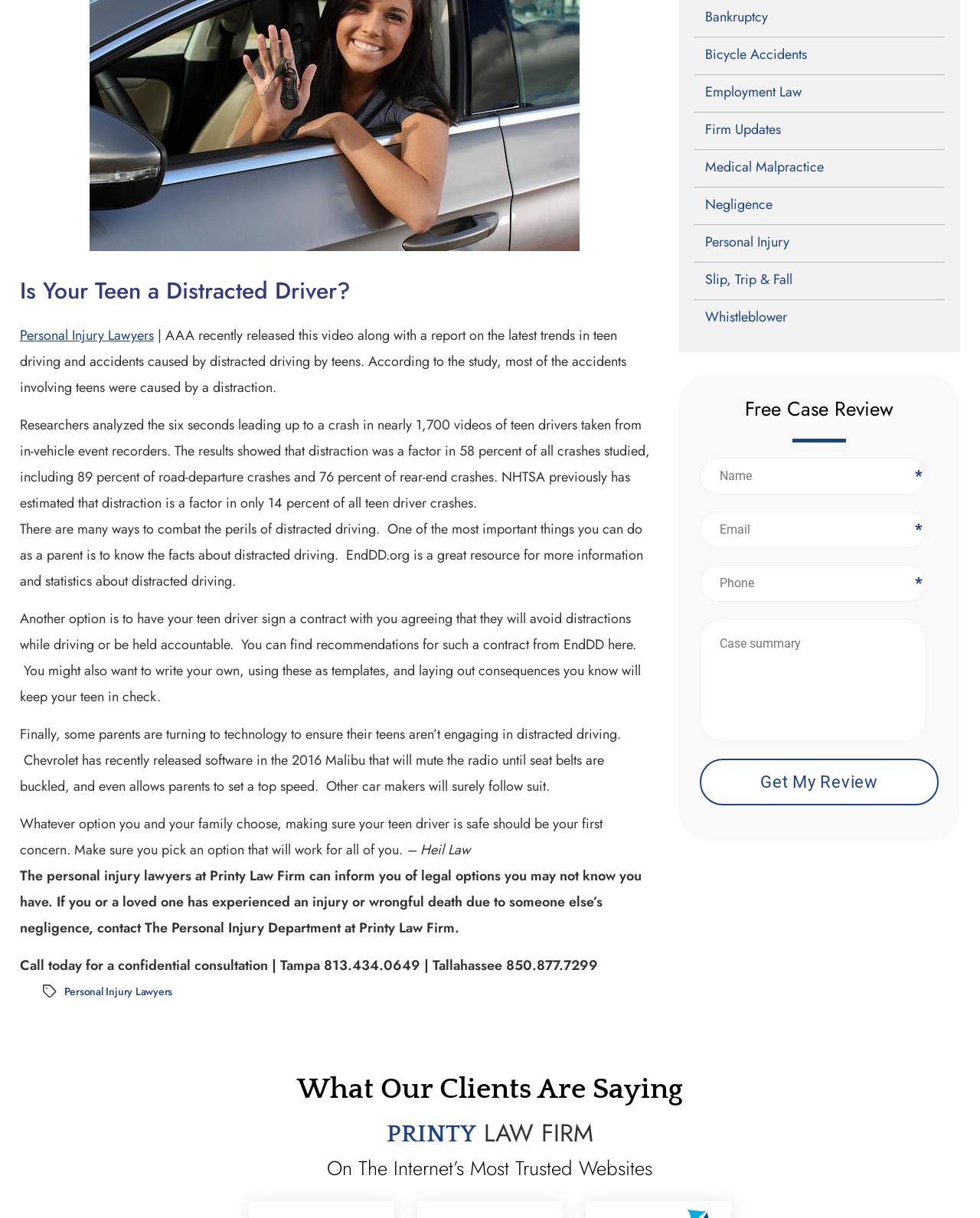Predict the bounding box coordinates of the UI element that matches this description: "About Us". The coordinates should be in the format [left, top, right, bottom] with each value between 0 and 1.

None